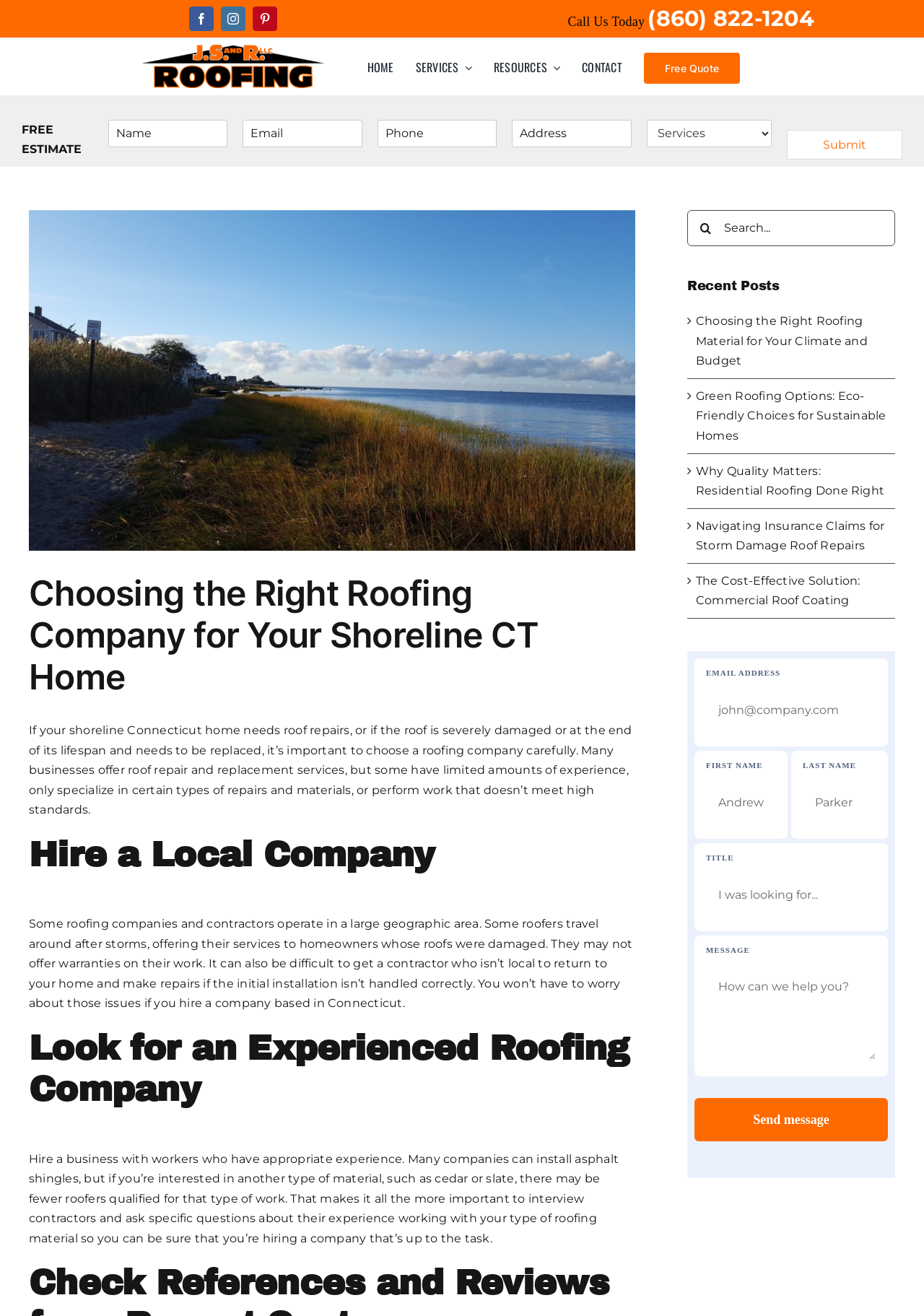Pinpoint the bounding box coordinates of the element that must be clicked to accomplish the following instruction: "Read the blog". The coordinates should be in the format of four float numbers between 0 and 1, i.e., [left, top, right, bottom].

None